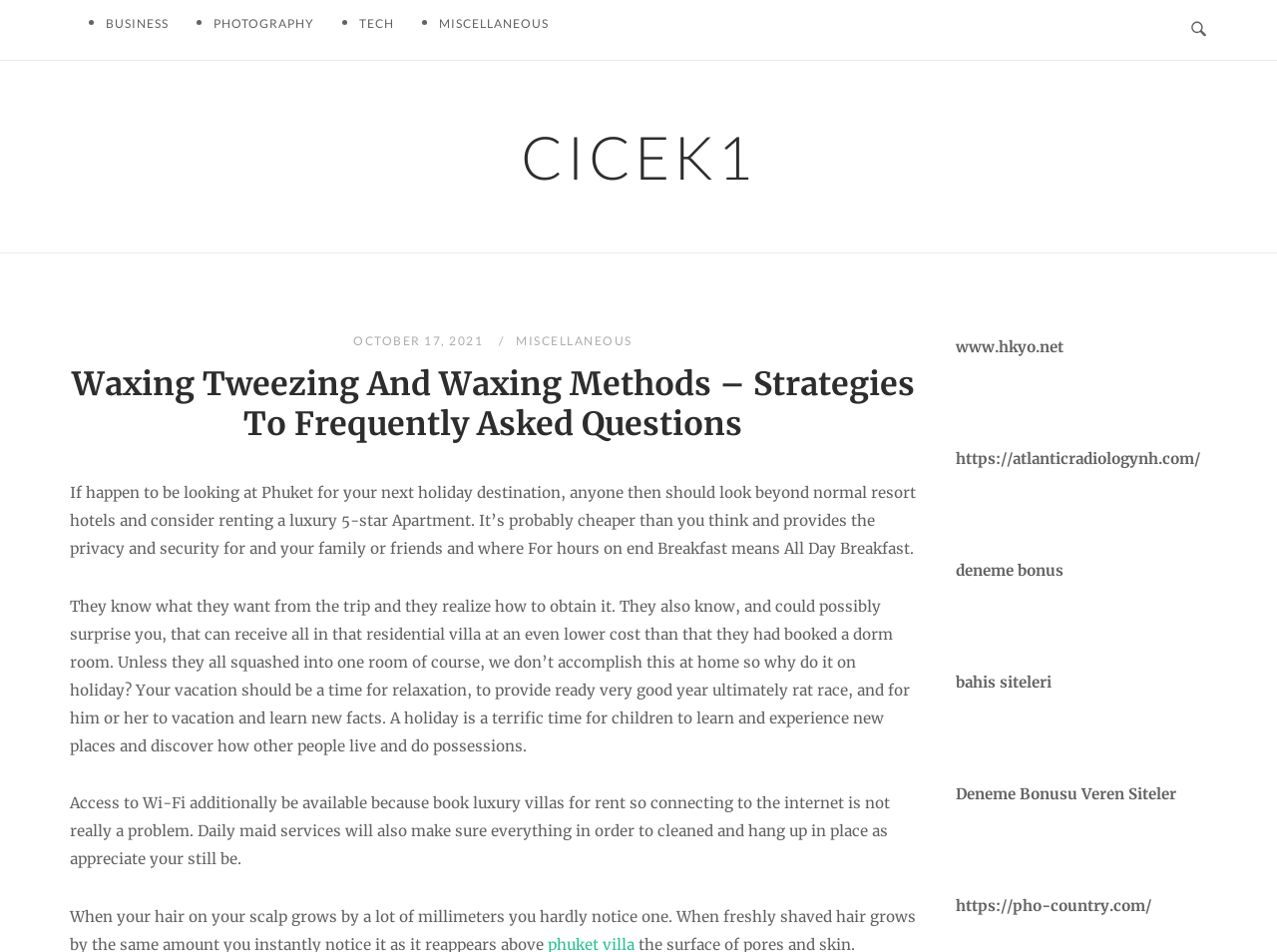What is the text of the first static text element?
Refer to the image and answer the question using a single word or phrase.

If happen to be looking at Phuket...